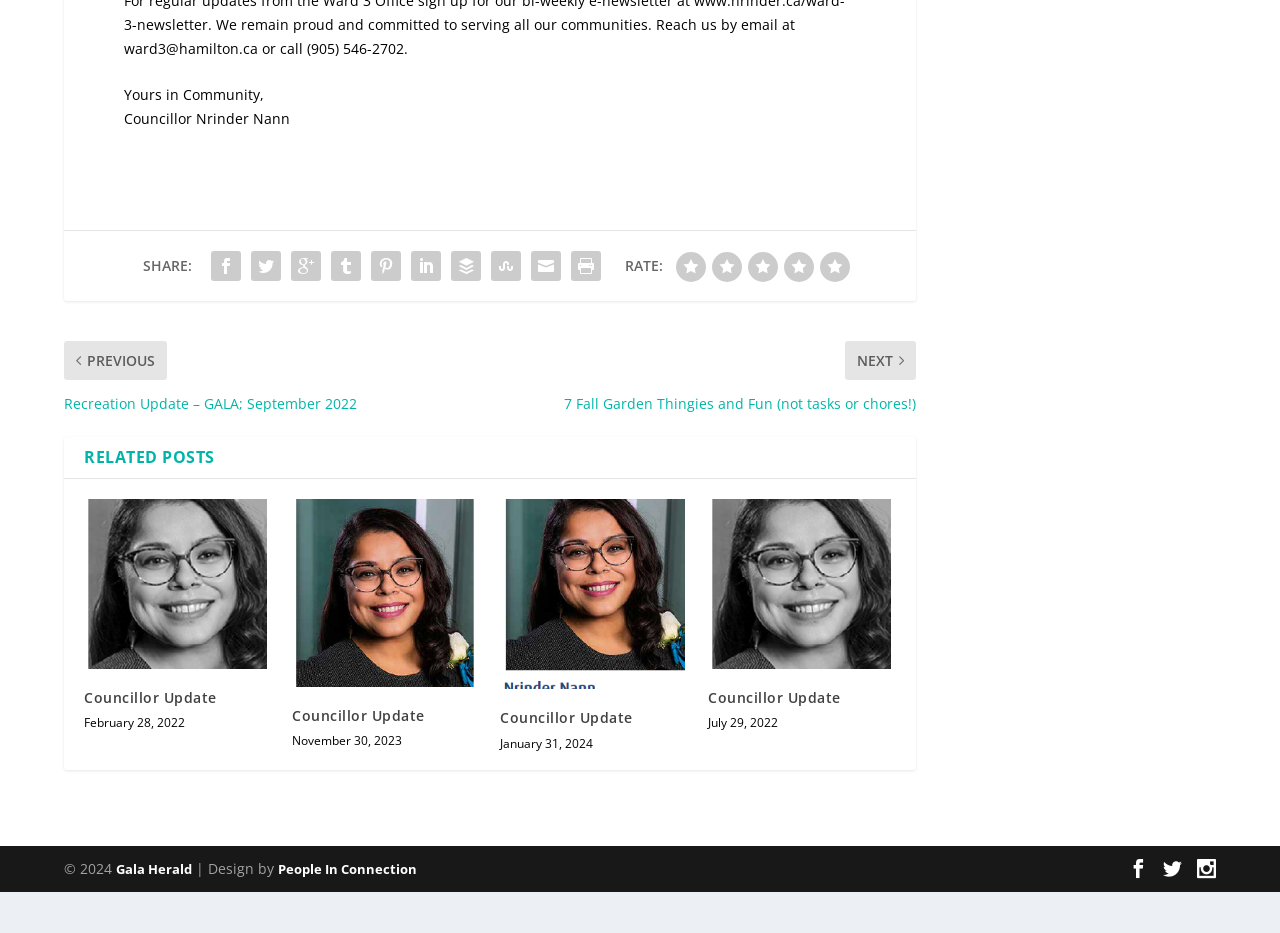Please identify the bounding box coordinates of the element's region that needs to be clicked to fulfill the following instruction: "Go to Councillor Update". The bounding box coordinates should consist of four float numbers between 0 and 1, i.e., [left, top, right, bottom].

[0.228, 0.429, 0.375, 0.631]